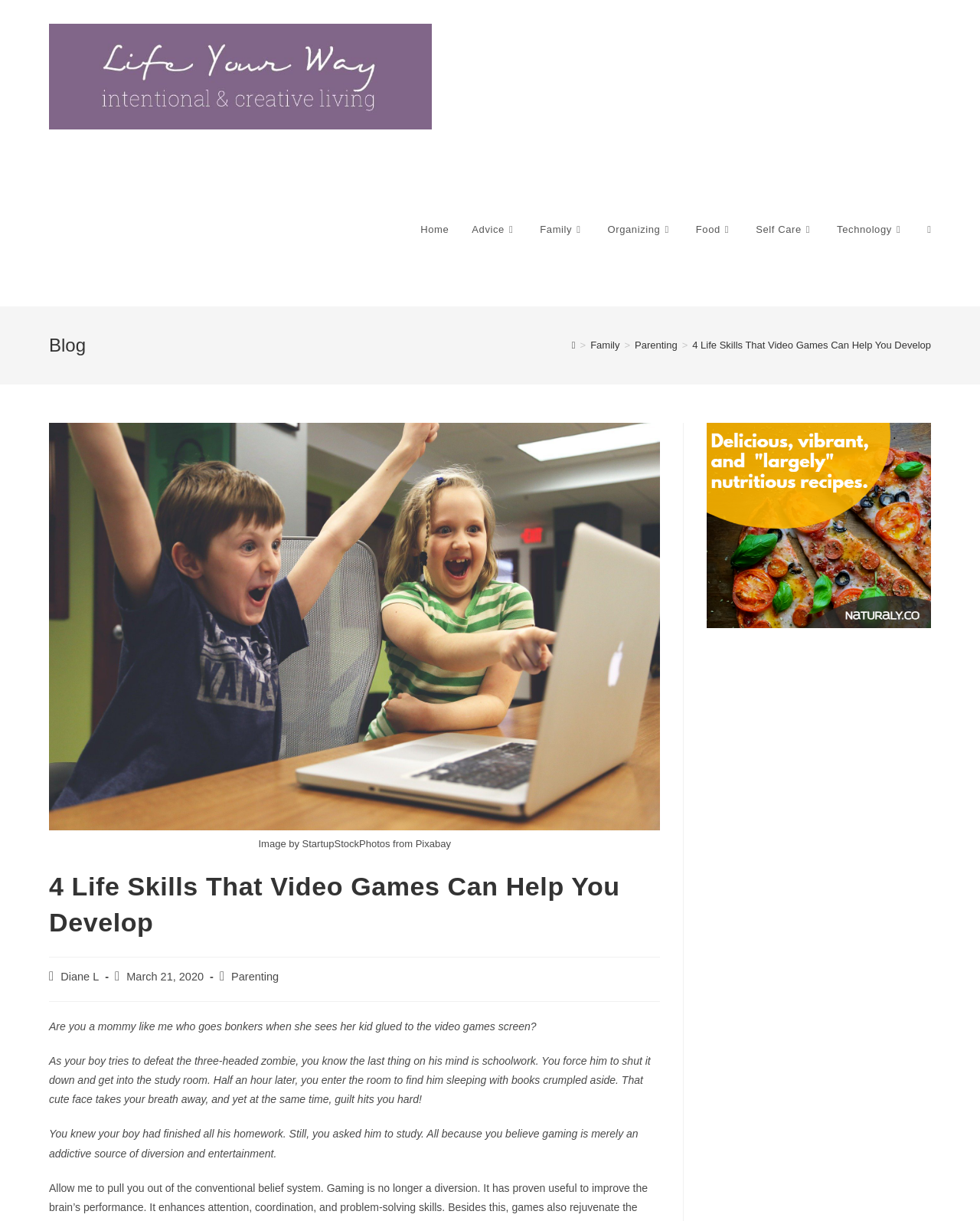Identify and provide the bounding box for the element described by: "Diane L".

[0.062, 0.795, 0.101, 0.805]